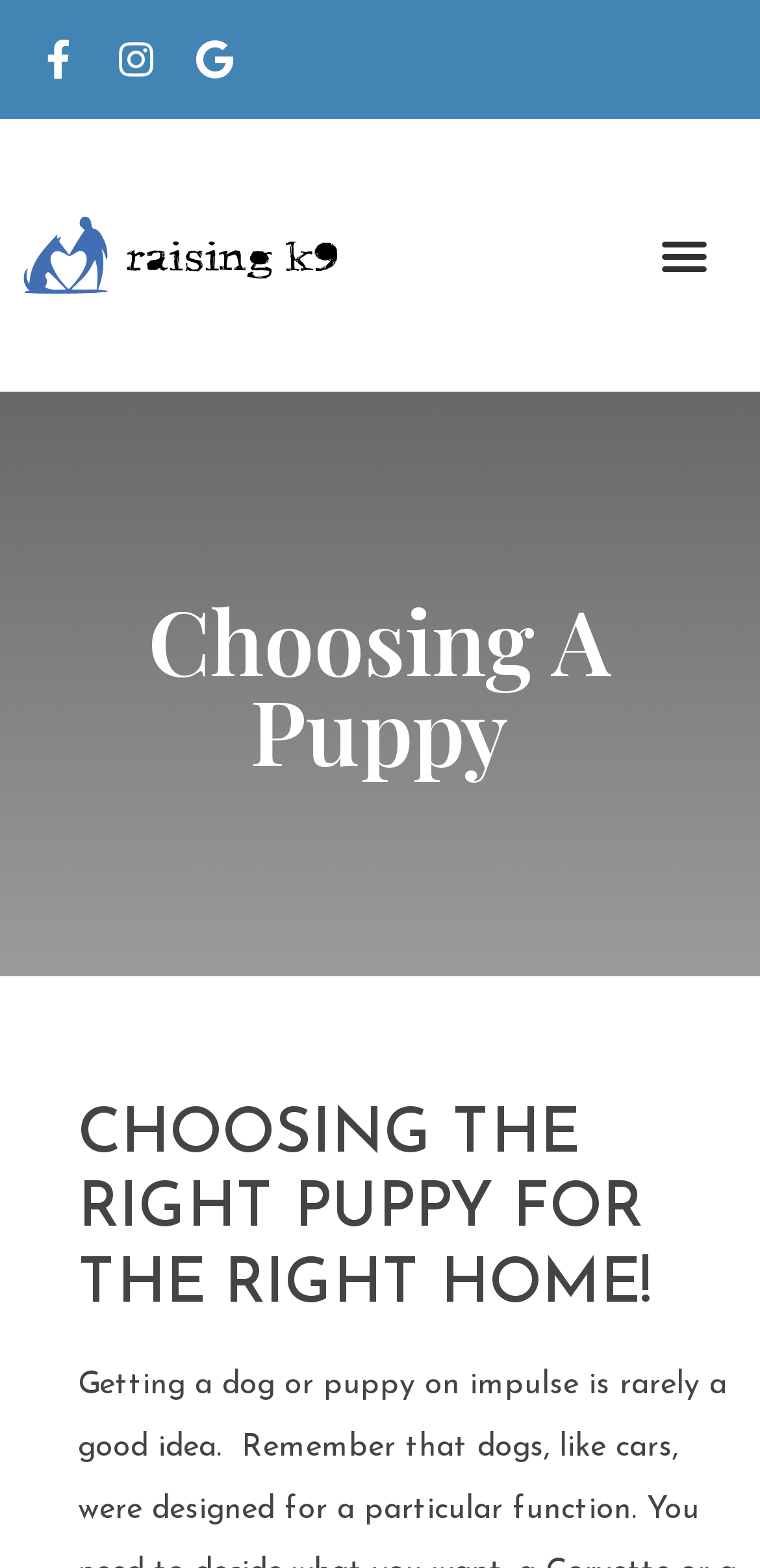What is the tone of the website?
Refer to the image and provide a concise answer in one word or phrase.

Informative